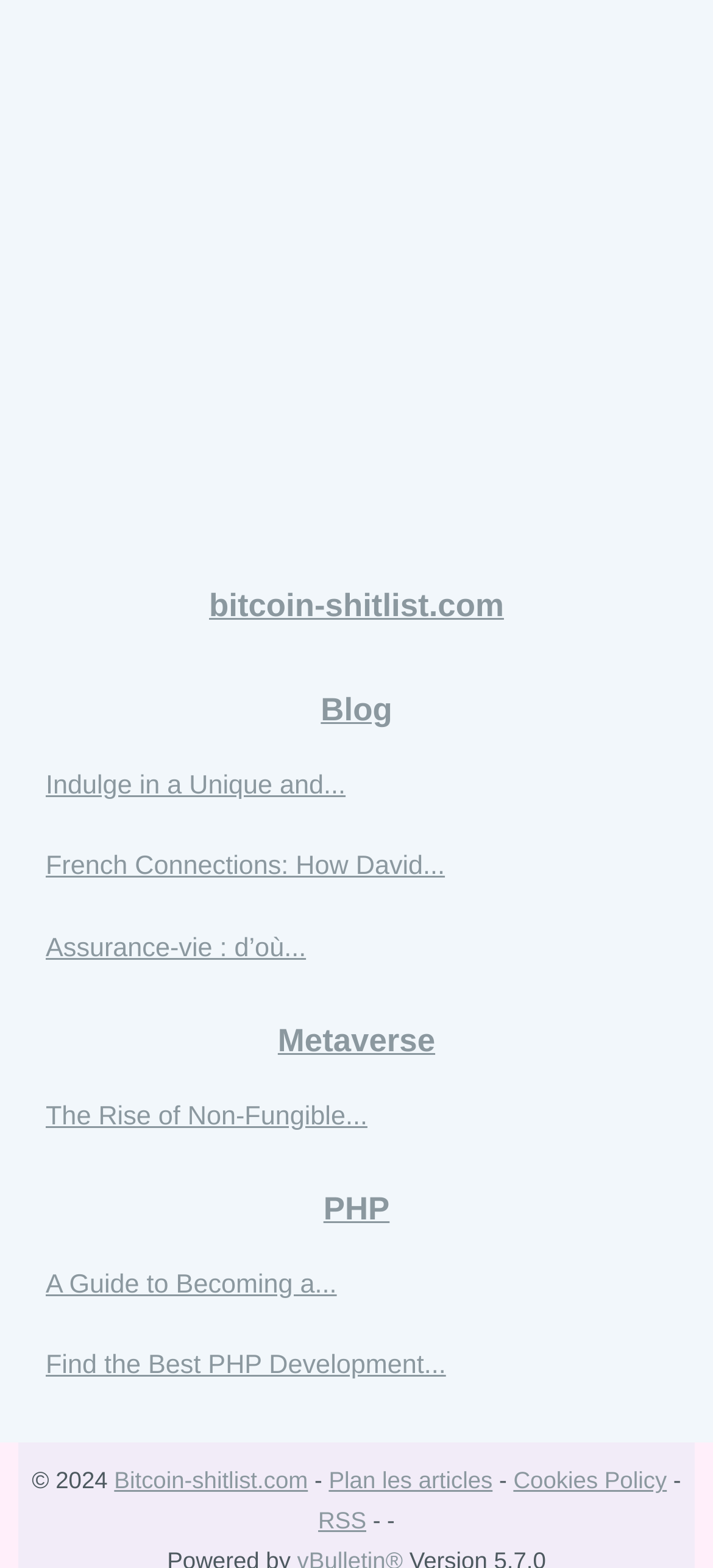Identify the bounding box coordinates of the part that should be clicked to carry out this instruction: "go to the PHP development page".

[0.026, 0.75, 0.974, 0.794]